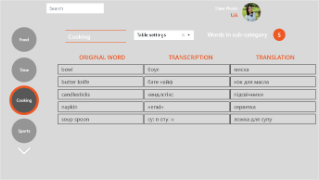What is the purpose of the search bar?
Use the screenshot to answer the question with a single word or phrase.

Quick access to terms